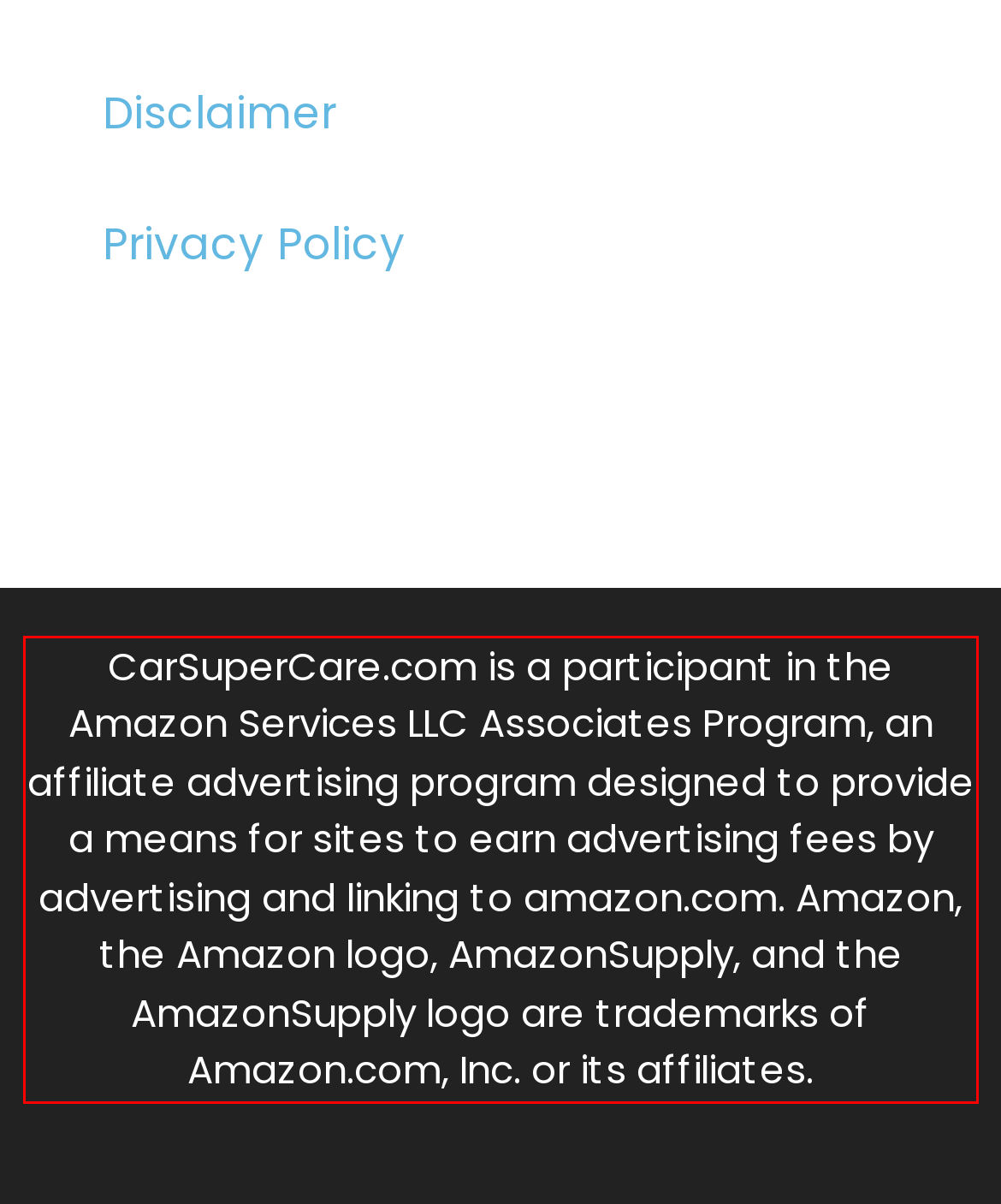Given a screenshot of a webpage, identify the red bounding box and perform OCR to recognize the text within that box.

CarSuperCare.com is a participant in the Amazon Services LLC Associates Program, an affiliate advertising program designed to provide a means for sites to earn advertising fees by advertising and linking to amazon.com. Amazon, the Amazon logo, AmazonSupply, and the AmazonSupply logo are trademarks of Amazon.com, Inc. or its affiliates.